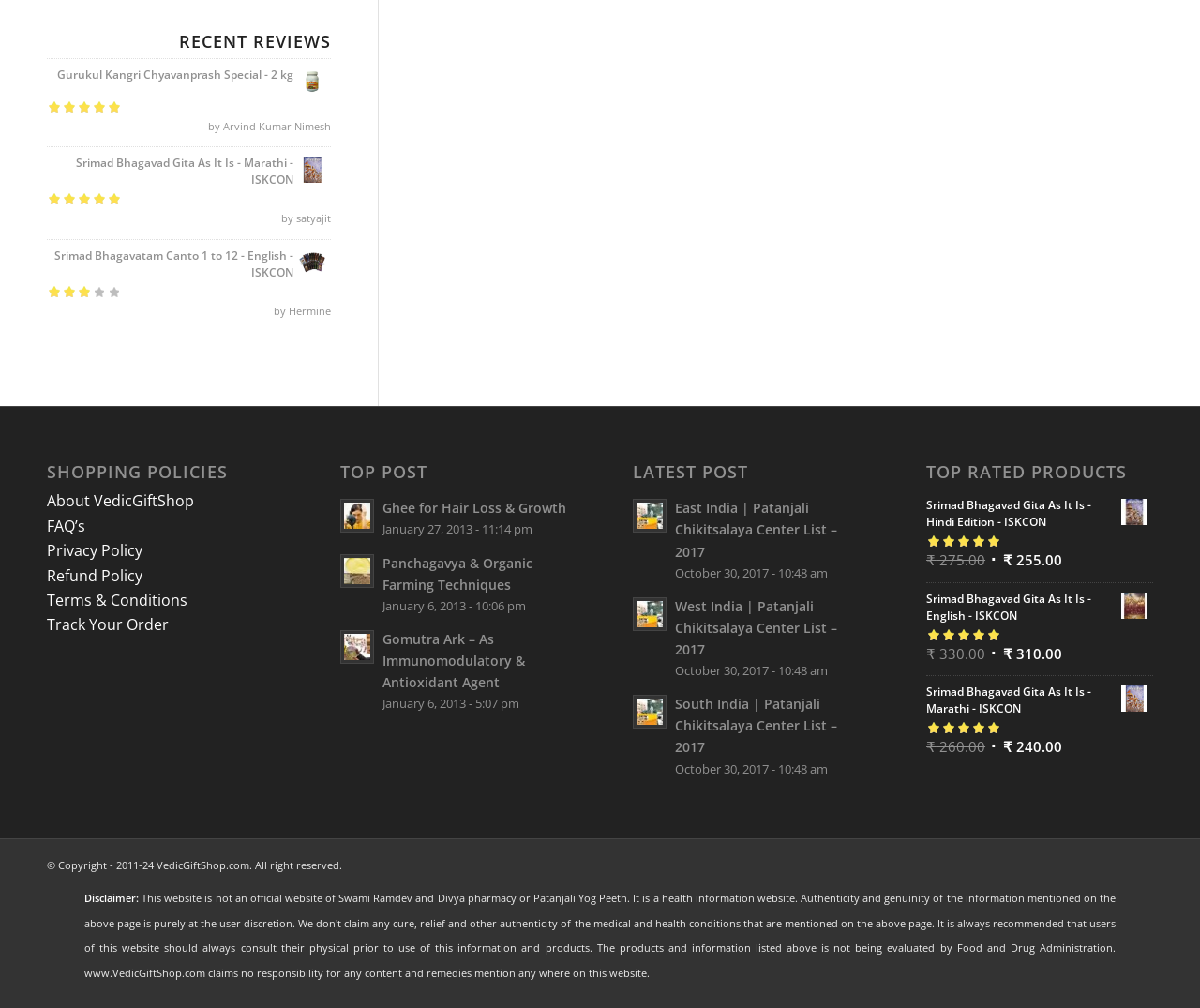Please locate the bounding box coordinates of the element that needs to be clicked to achieve the following instruction: "Select size". The coordinates should be four float numbers between 0 and 1, i.e., [left, top, right, bottom].

None